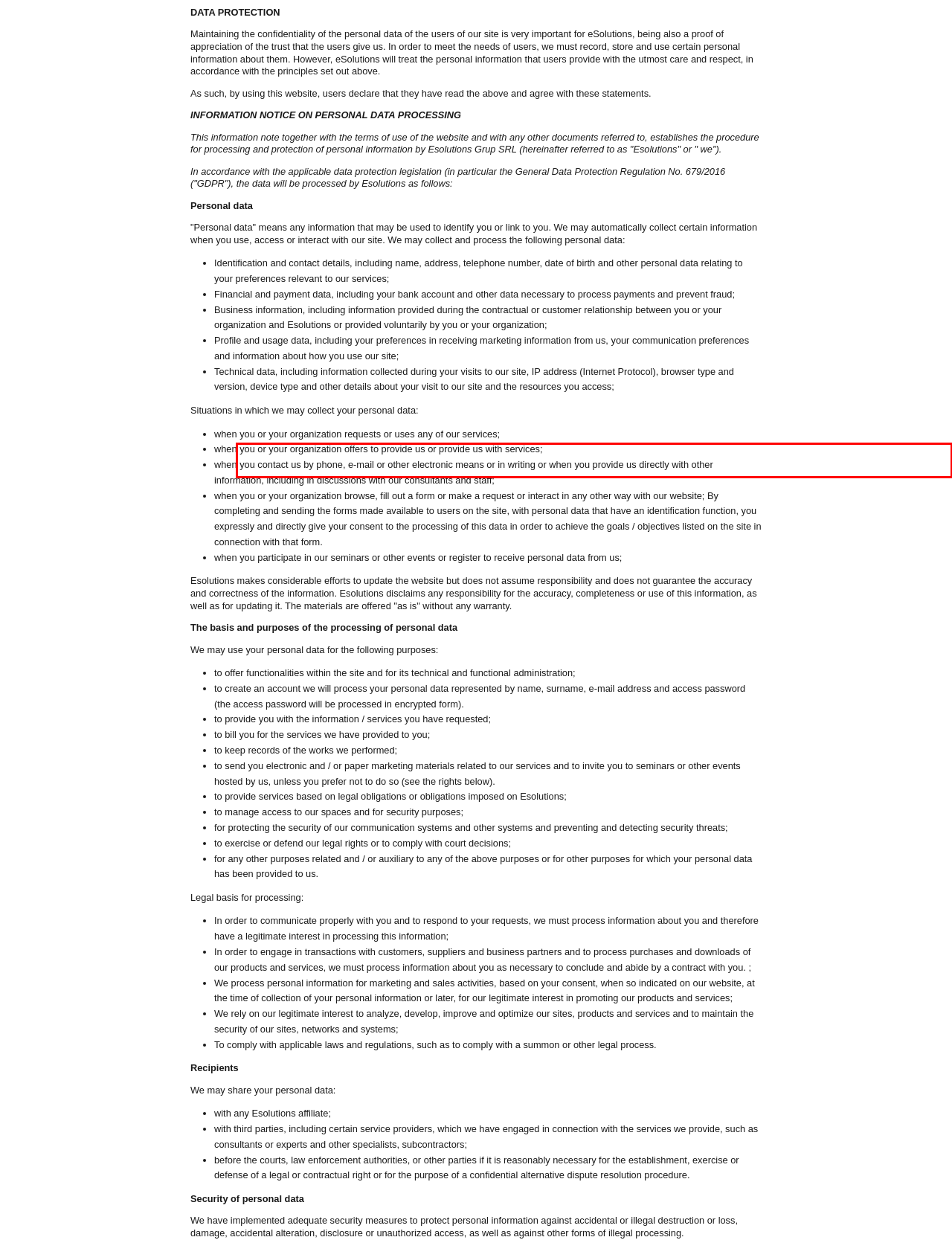Given the screenshot of the webpage, identify the red bounding box, and recognize the text content inside that red bounding box.

In accordance with the applicable data protection legislation (in particular the General Data Protection Regulation No. 679/2016 ("GDPR"), the data will be processed by Esolutions as follows: